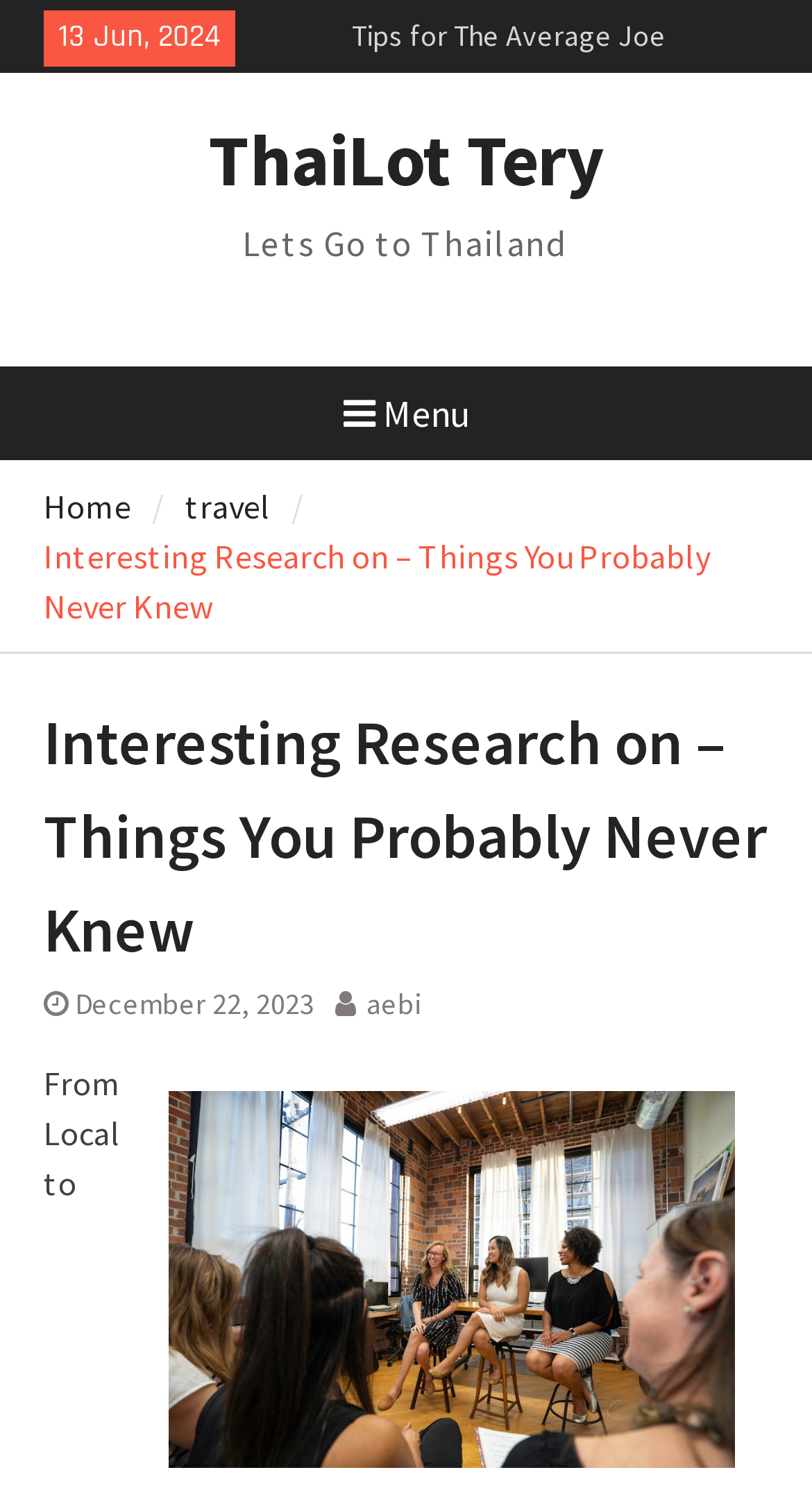Locate the bounding box coordinates of the clickable region necessary to complete the following instruction: "Go to the 'Home' page". Provide the coordinates in the format of four float numbers between 0 and 1, i.e., [left, top, right, bottom].

[0.053, 0.322, 0.161, 0.35]